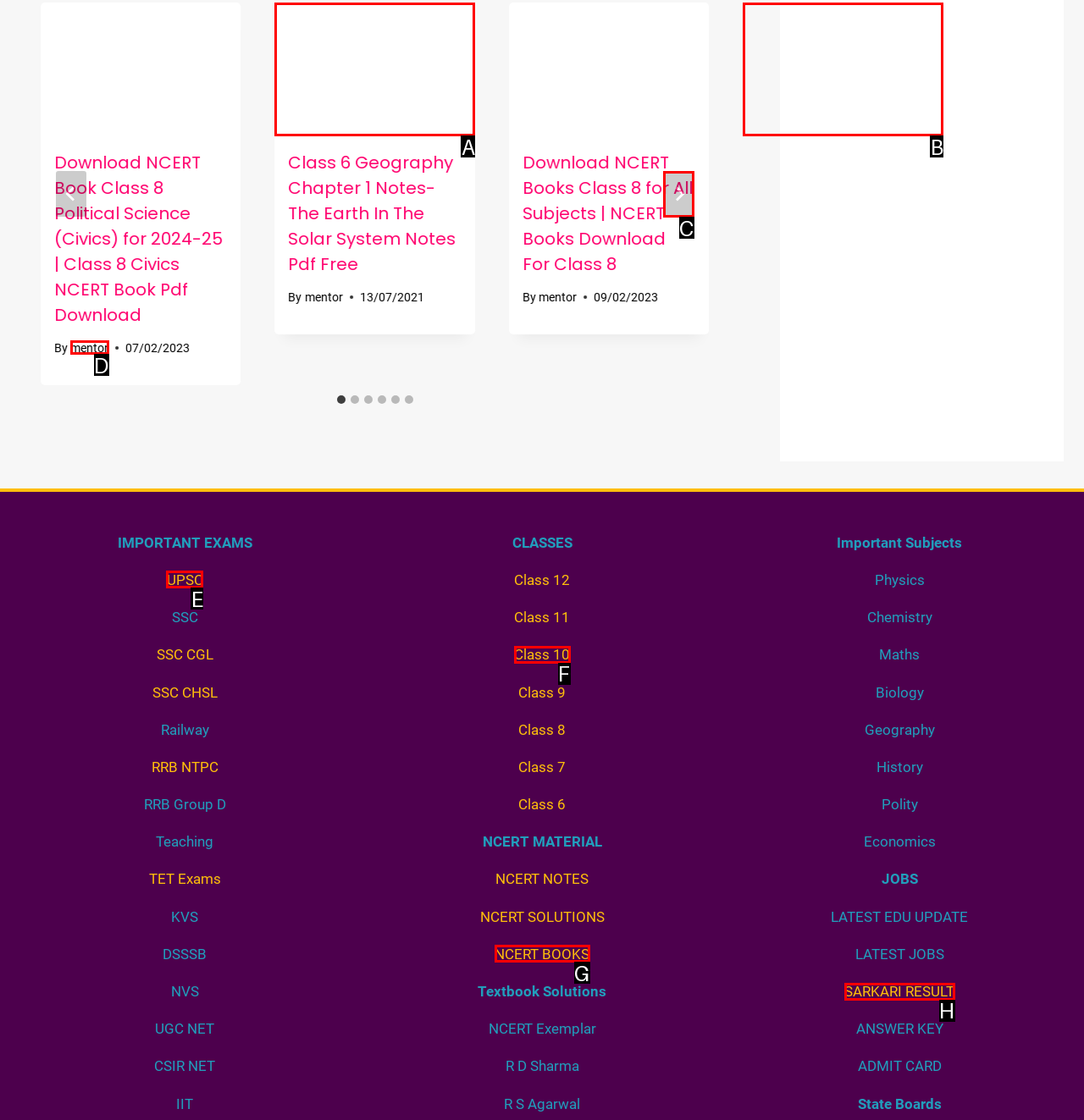Which HTML element should be clicked to complete the task: Click the 'Next' button? Answer with the letter of the corresponding option.

C